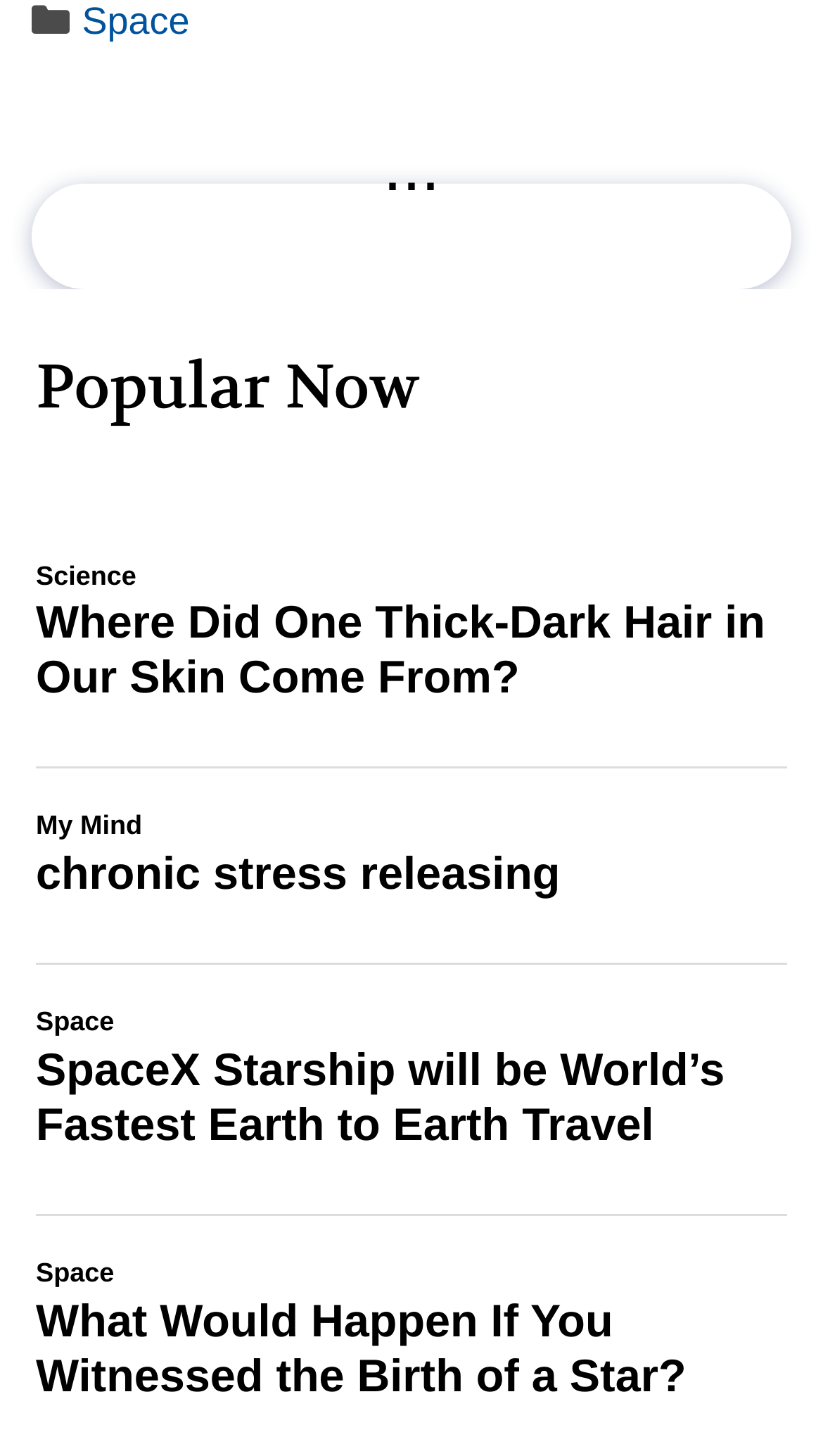What is the topic of the last article?
Deliver a detailed and extensive answer to the question.

The last article is about 'Space' because the link 'Space' is located at the bottom of the list of articles under 'Popular Now', and it is likely that the article is related to space or astronomy.